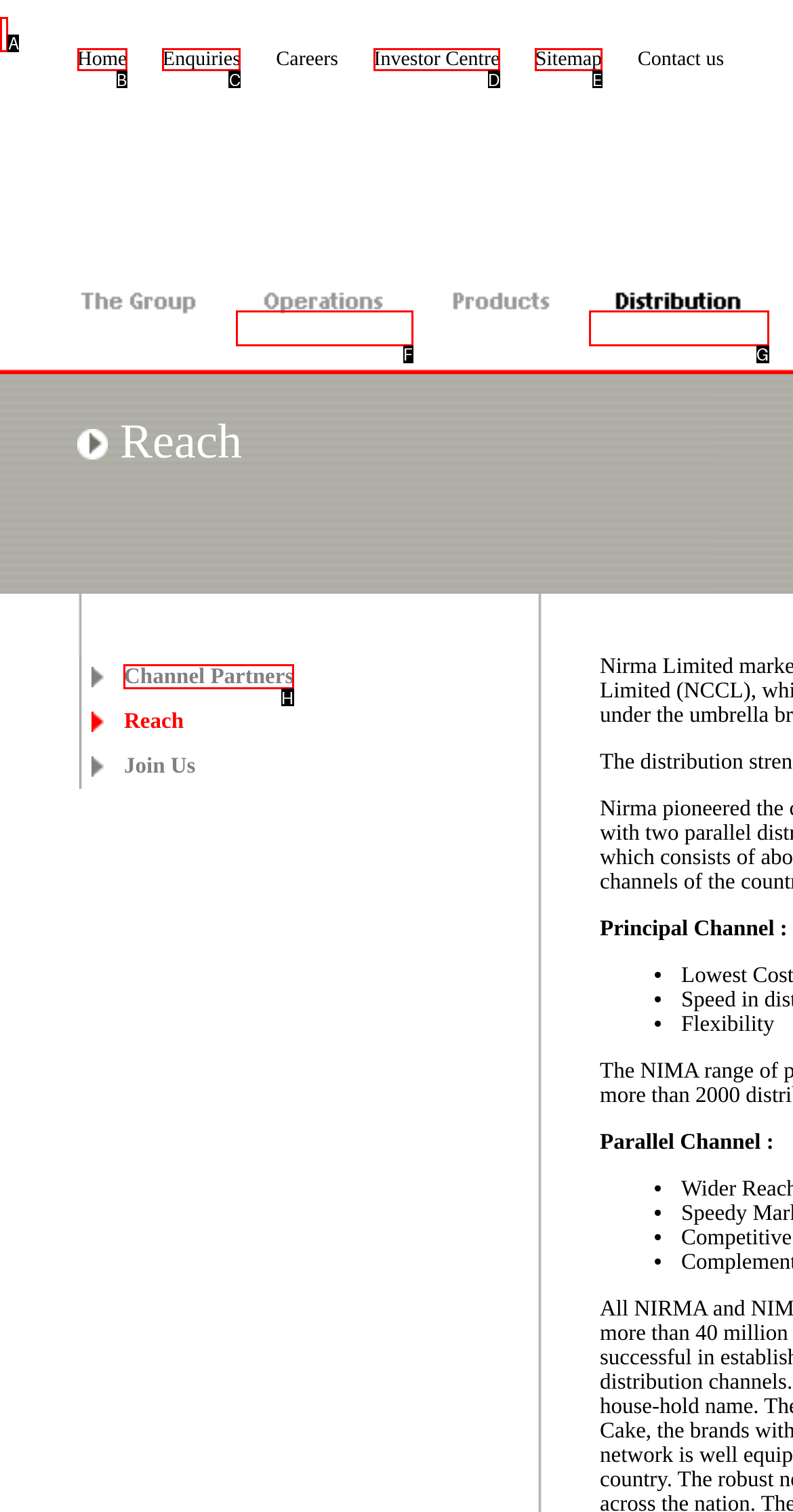Select the HTML element that fits the following description: Design
Provide the letter of the matching option.

None